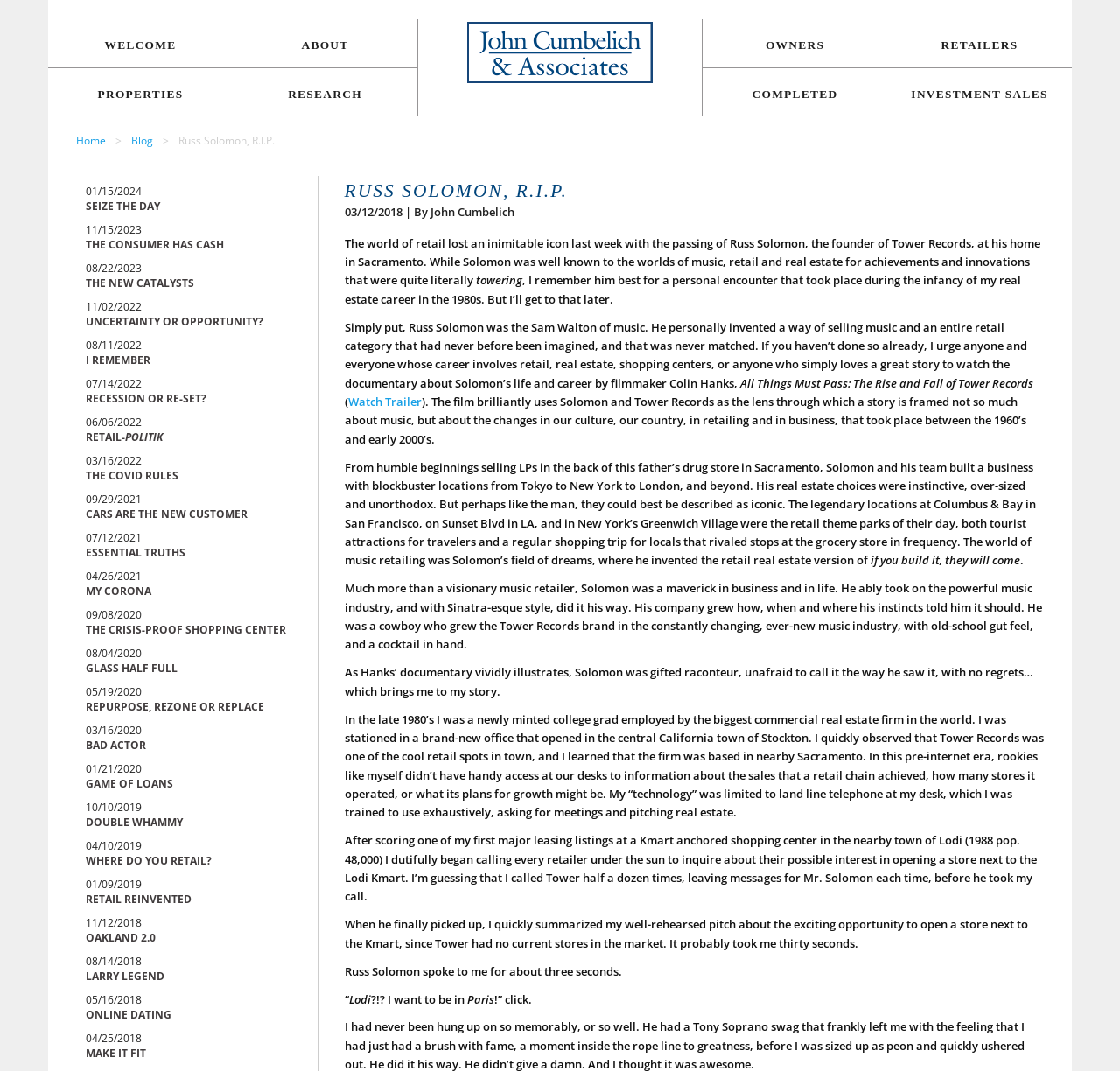Please determine the bounding box coordinates of the section I need to click to accomplish this instruction: "Click on the 'WELCOME' link".

[0.093, 0.036, 0.157, 0.048]